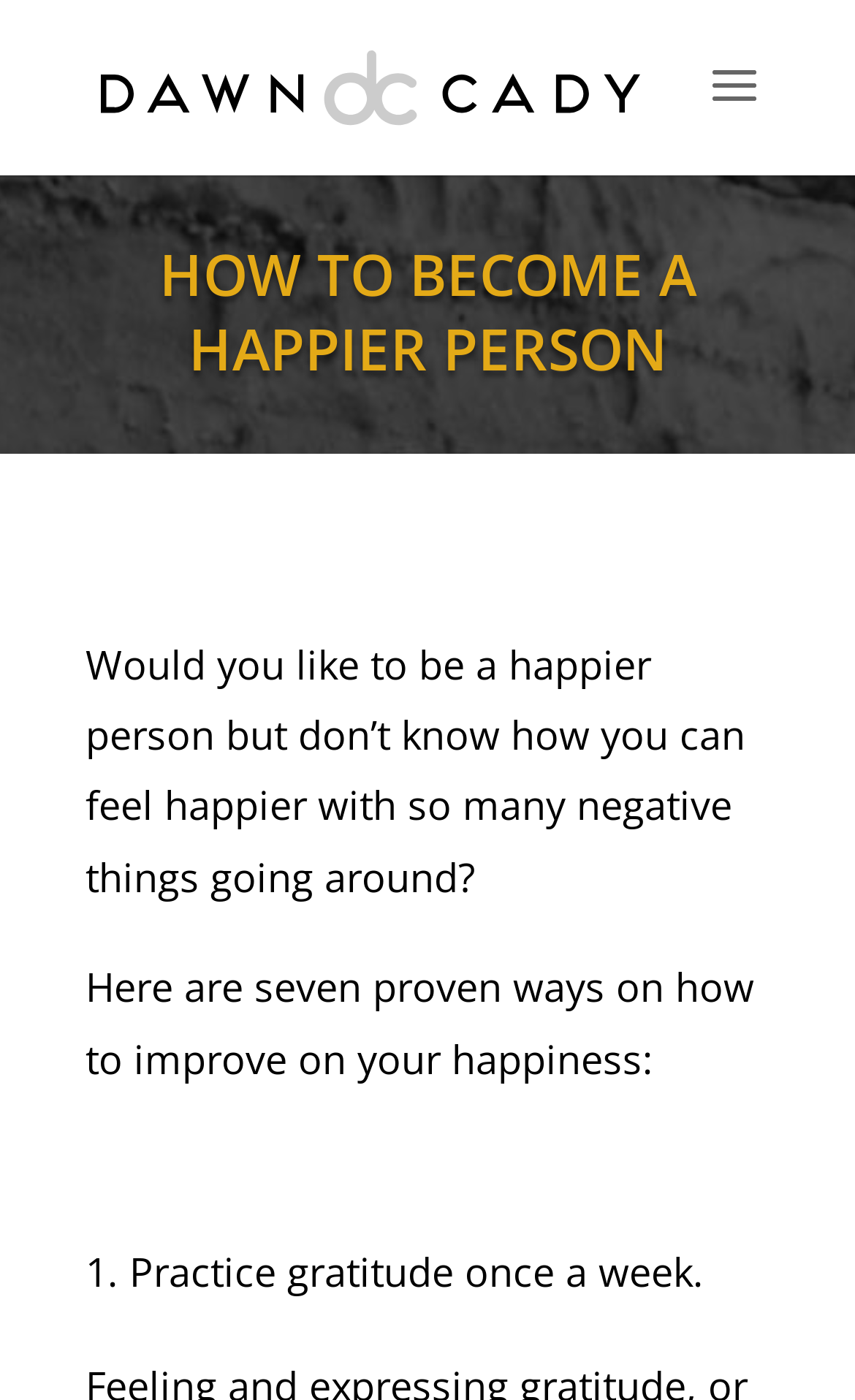Show the bounding box coordinates for the HTML element described as: "alt="Dawn Cady"".

[0.113, 0.04, 0.753, 0.078]